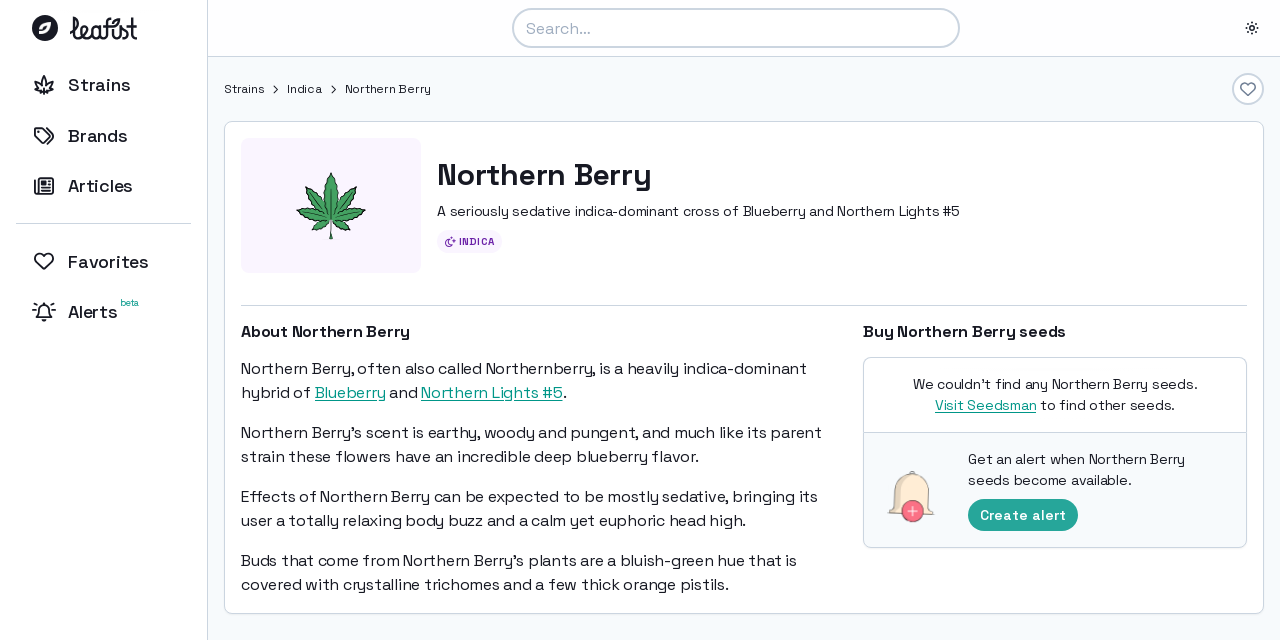Please identify the bounding box coordinates of the element's region that I should click in order to complete the following instruction: "Go to habitaciones". The bounding box coordinates consist of four float numbers between 0 and 1, i.e., [left, top, right, bottom].

None